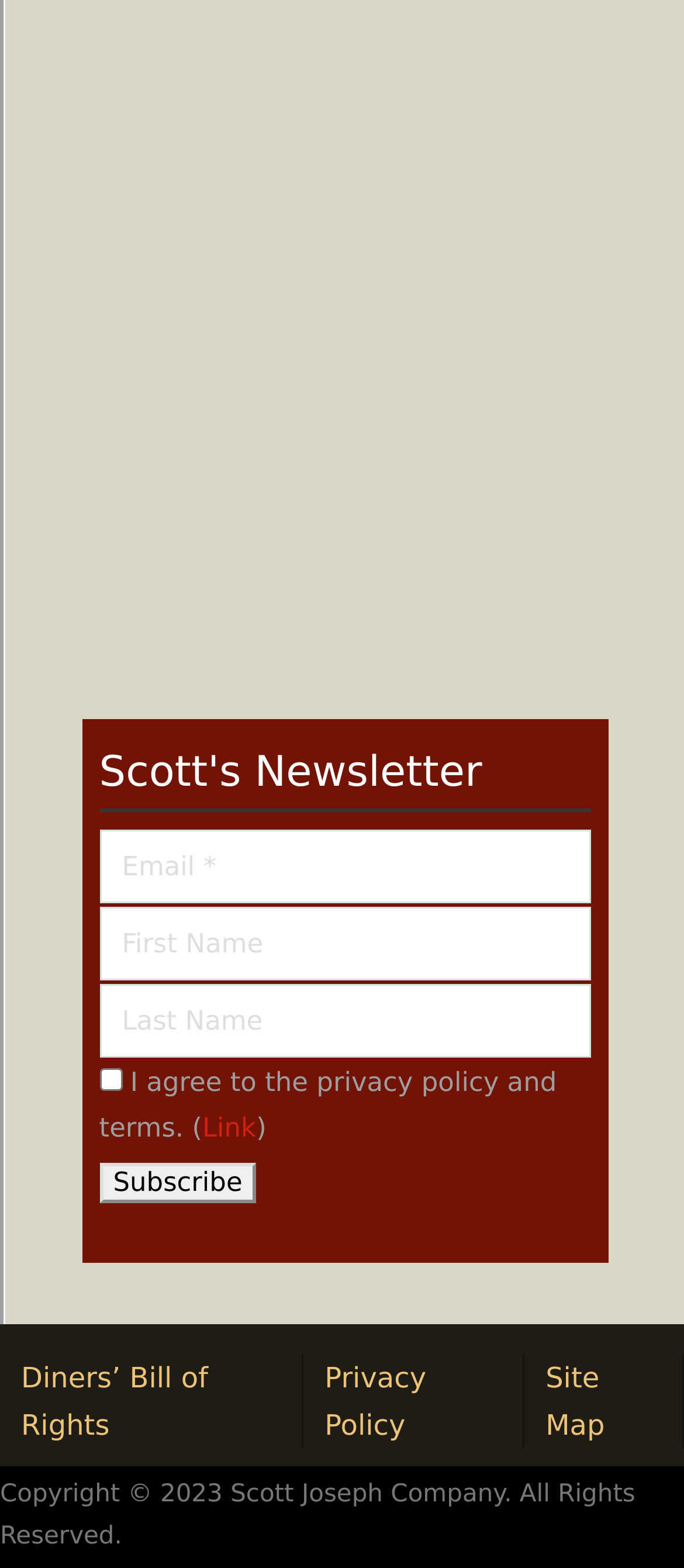What is the button at the bottom of the form for?
Look at the image and construct a detailed response to the question.

The button at the bottom of the form is labeled as 'Subscribe', indicating that it is used to submit the form and subscribe to a service or newsletter.